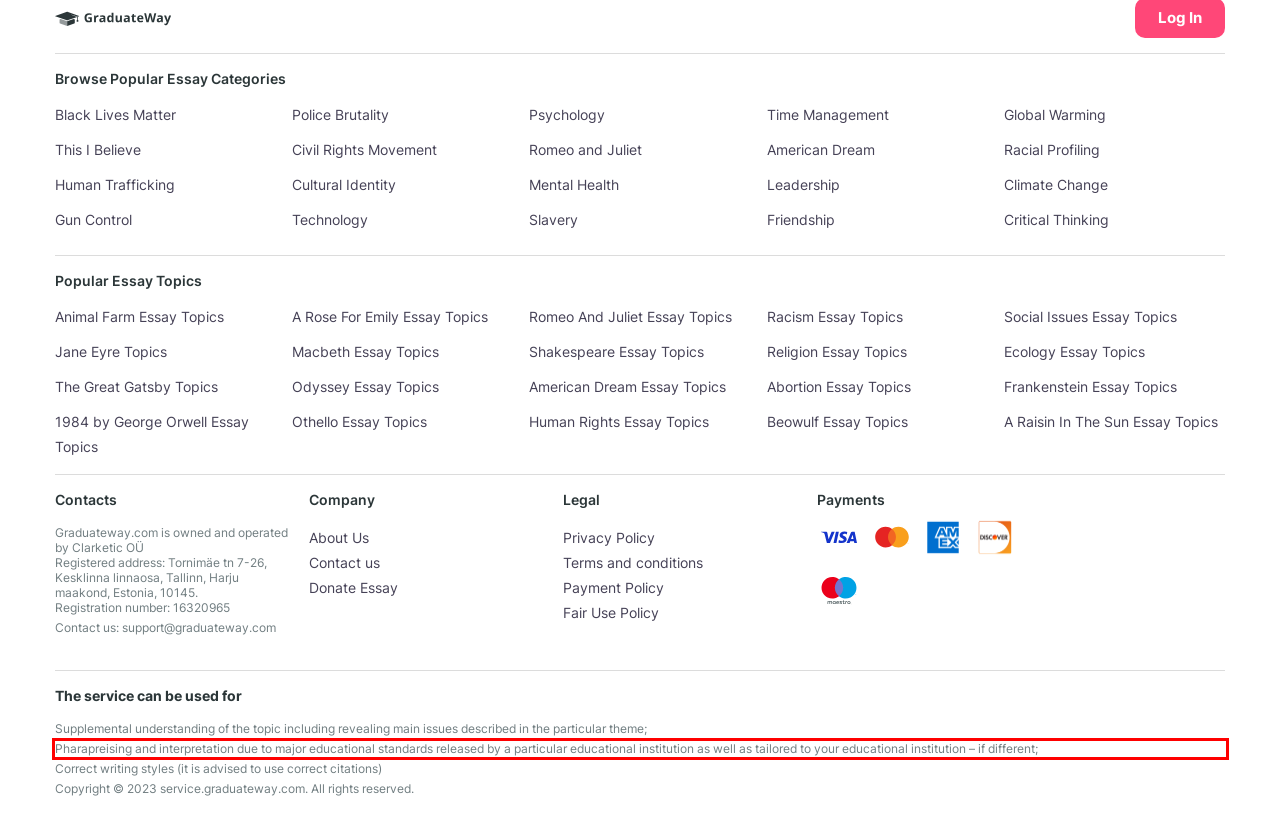By examining the provided screenshot of a webpage, recognize the text within the red bounding box and generate its text content.

Pharapreising and interpretation due to major educational standards released by a particular educational institution as well as tailored to your educational institution – if different;